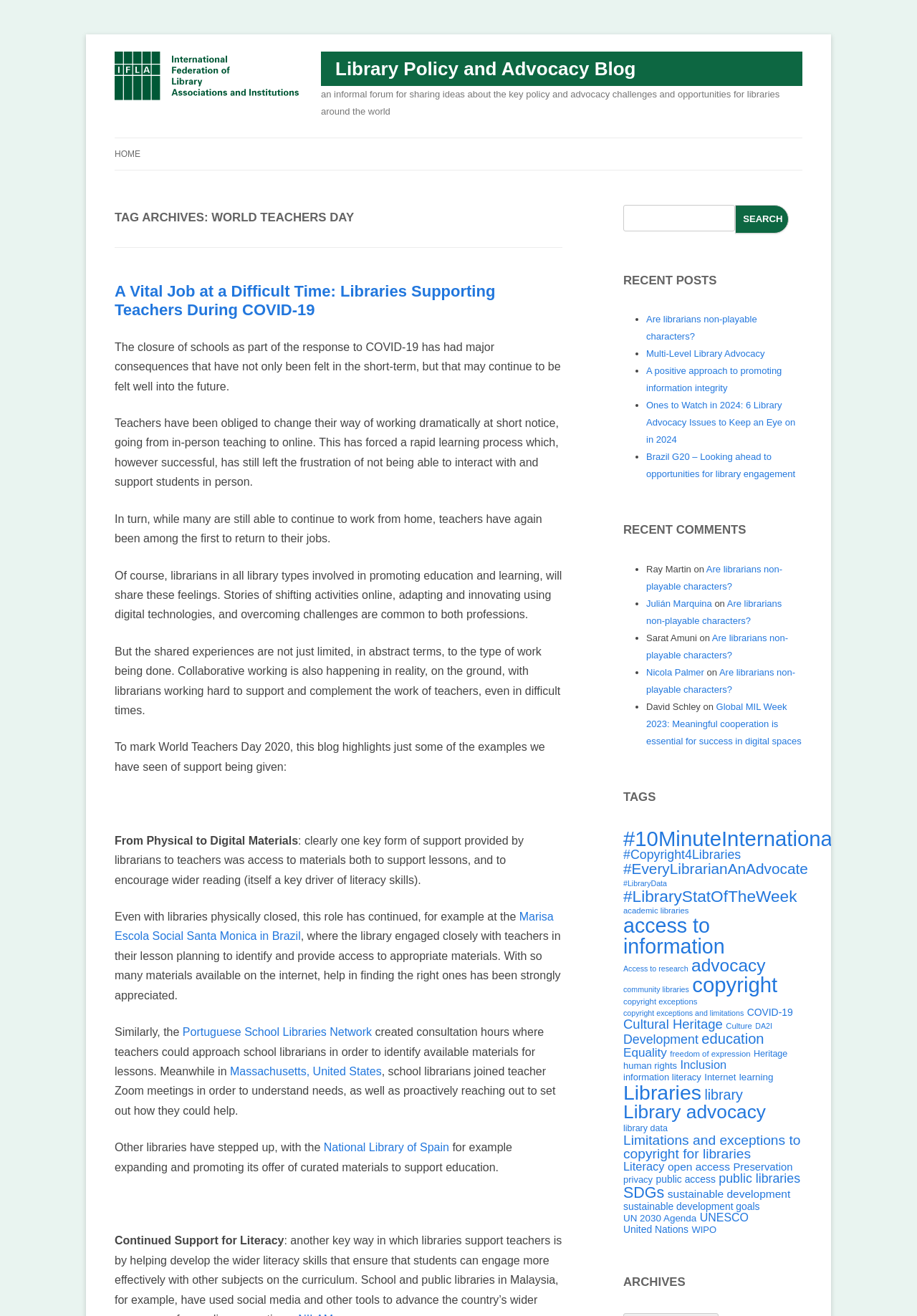Find the bounding box coordinates for the area that should be clicked to accomplish the instruction: "Search for something".

[0.68, 0.156, 0.802, 0.176]